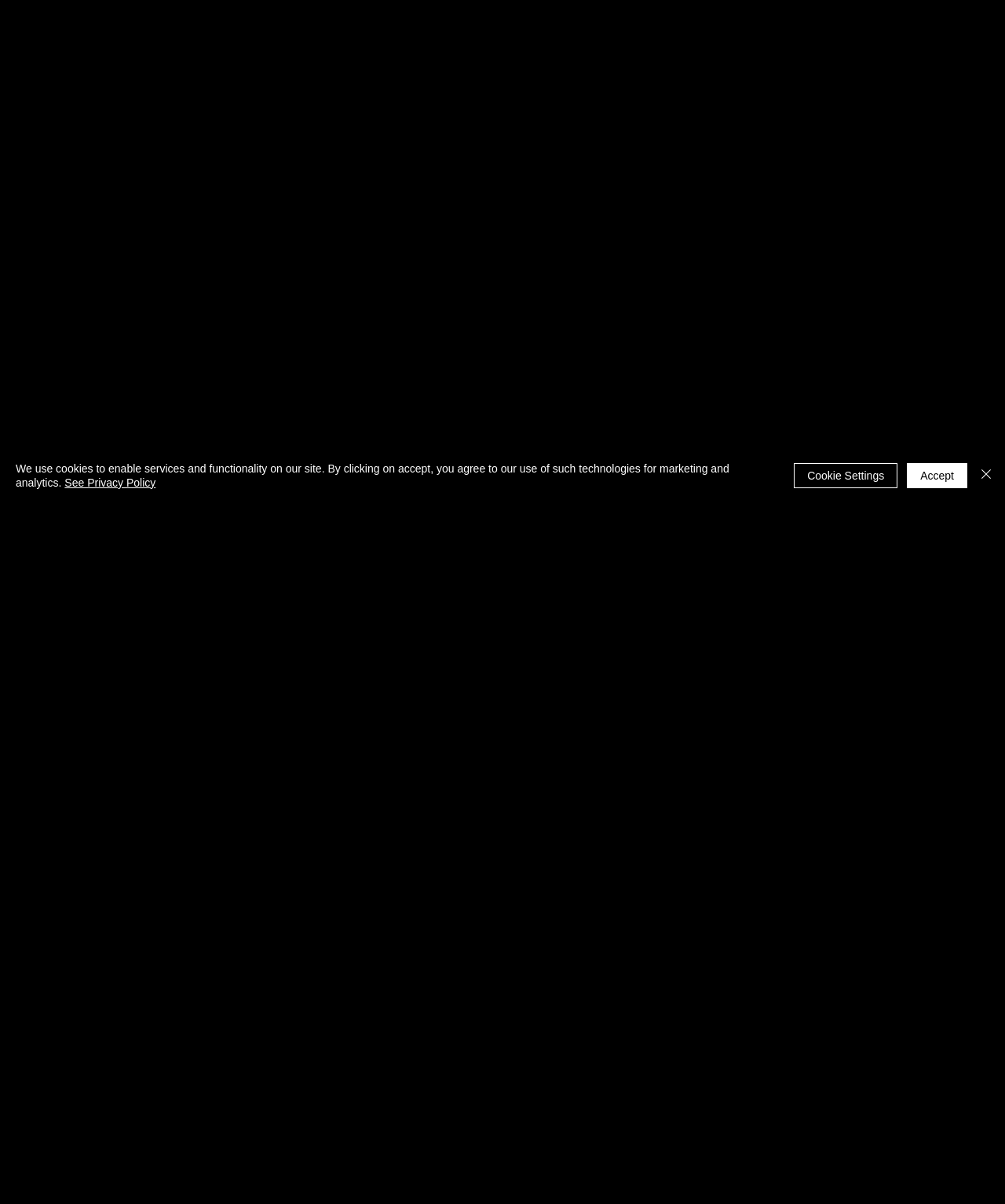Provide the bounding box for the UI element matching this description: "aria-label="Close"".

[0.972, 0.383, 0.991, 0.407]